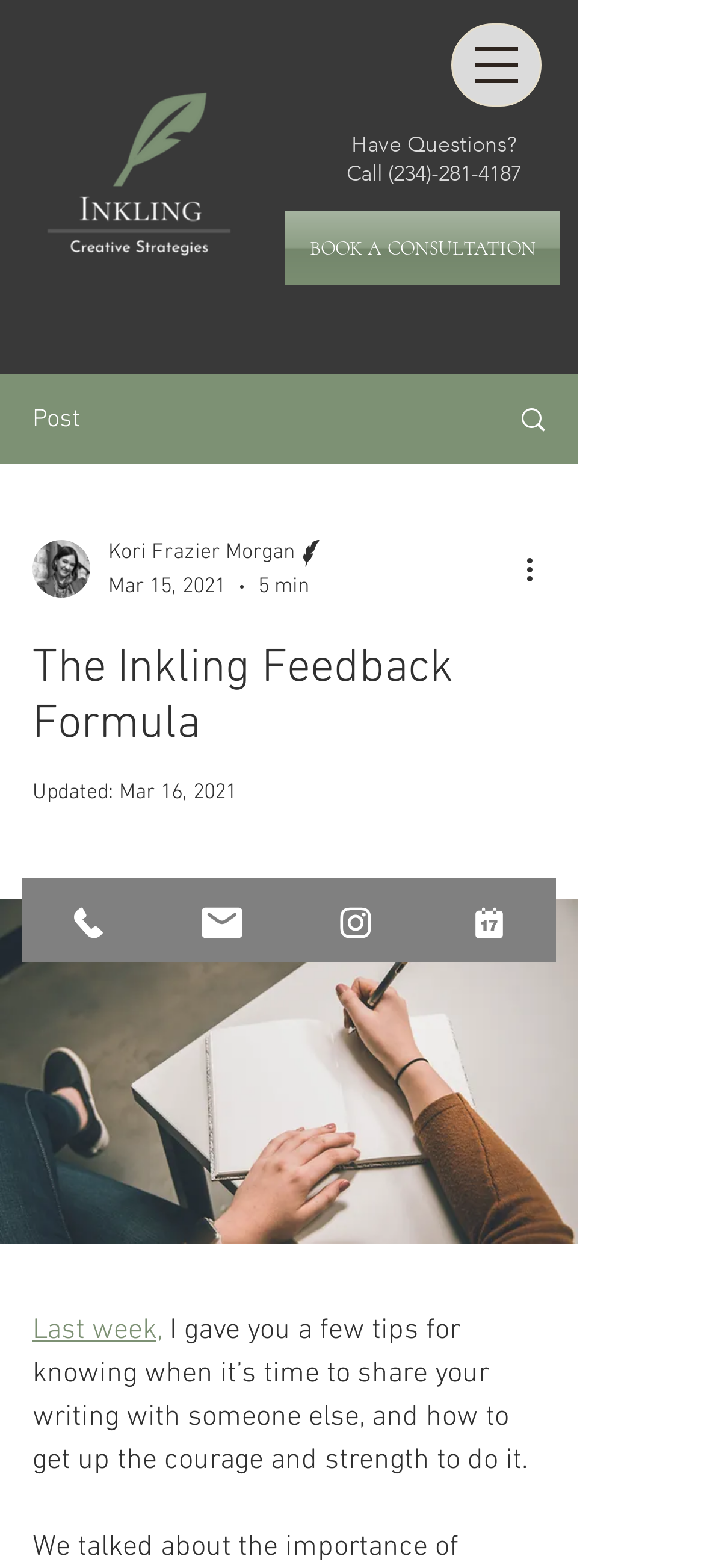Please identify the bounding box coordinates of the element I need to click to follow this instruction: "View writer's profile".

[0.154, 0.341, 0.467, 0.363]